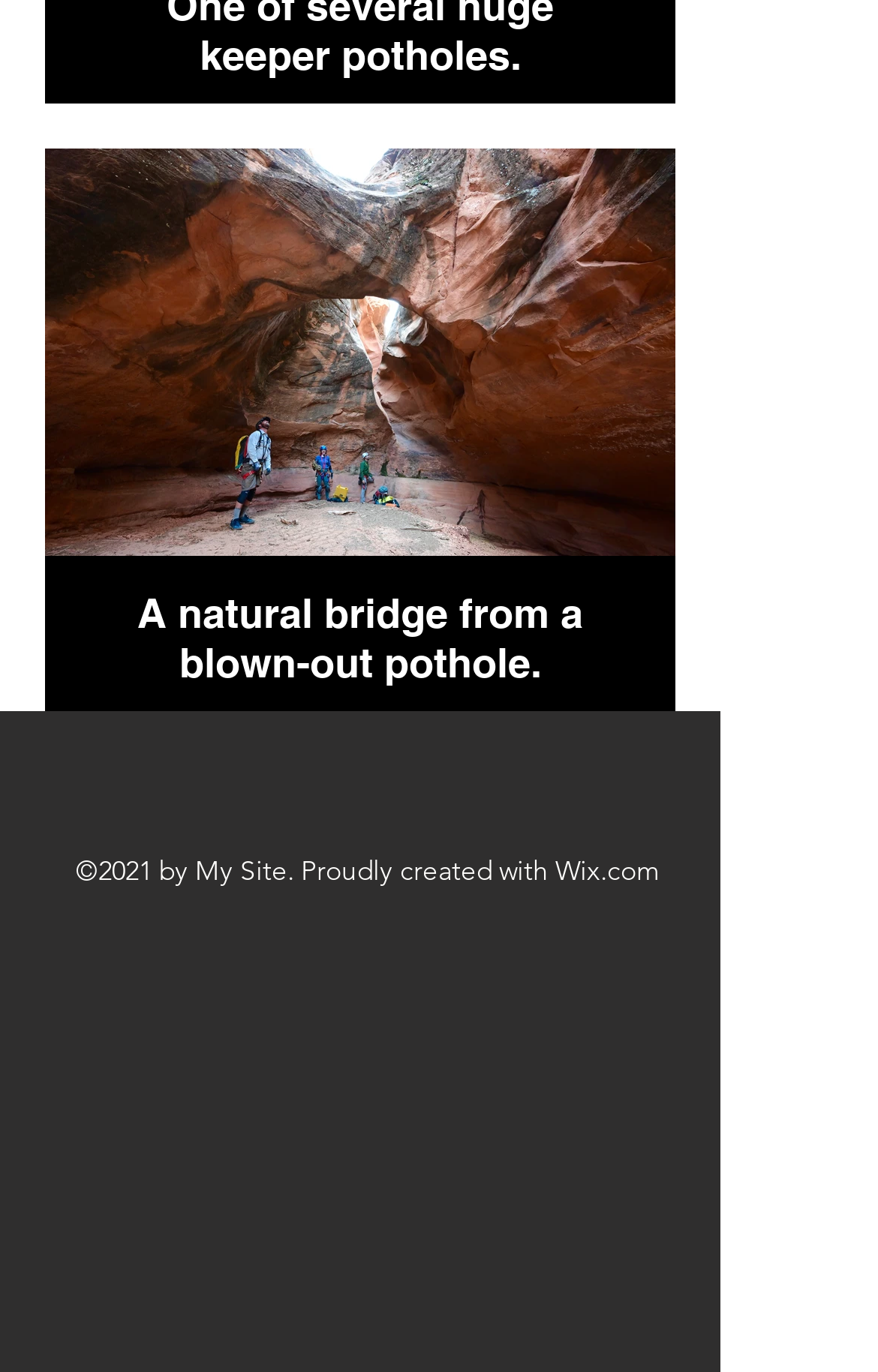What is the copyright year of the website?
Please provide a full and detailed response to the question.

The static text '2021 by My Site. Proudly created with Wix.com' indicates that the copyright year of the website is 2021.